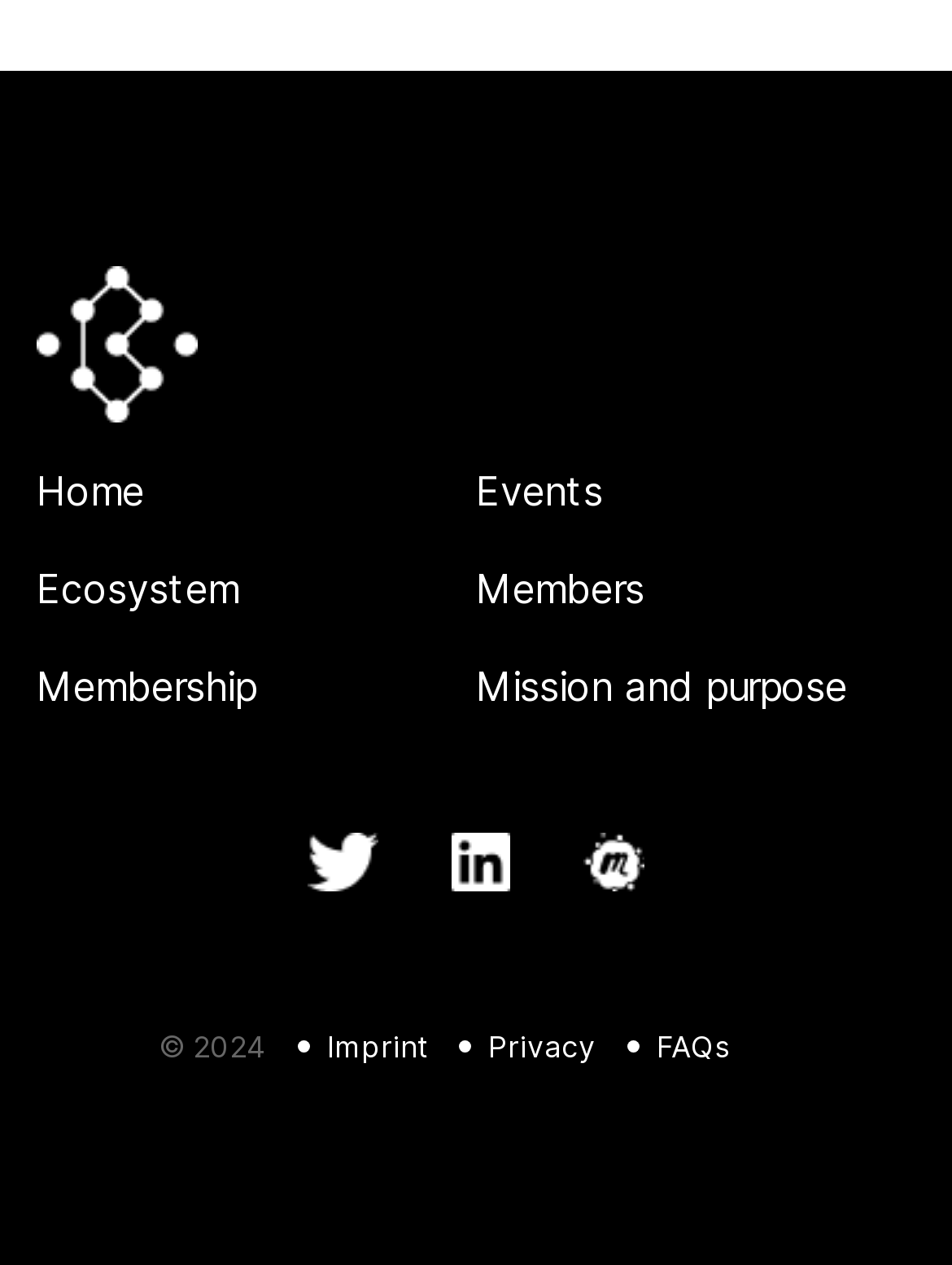Locate the bounding box coordinates of the element to click to perform the following action: 'view events'. The coordinates should be given as four float values between 0 and 1, in the form of [left, top, right, bottom].

[0.5, 0.369, 0.633, 0.408]